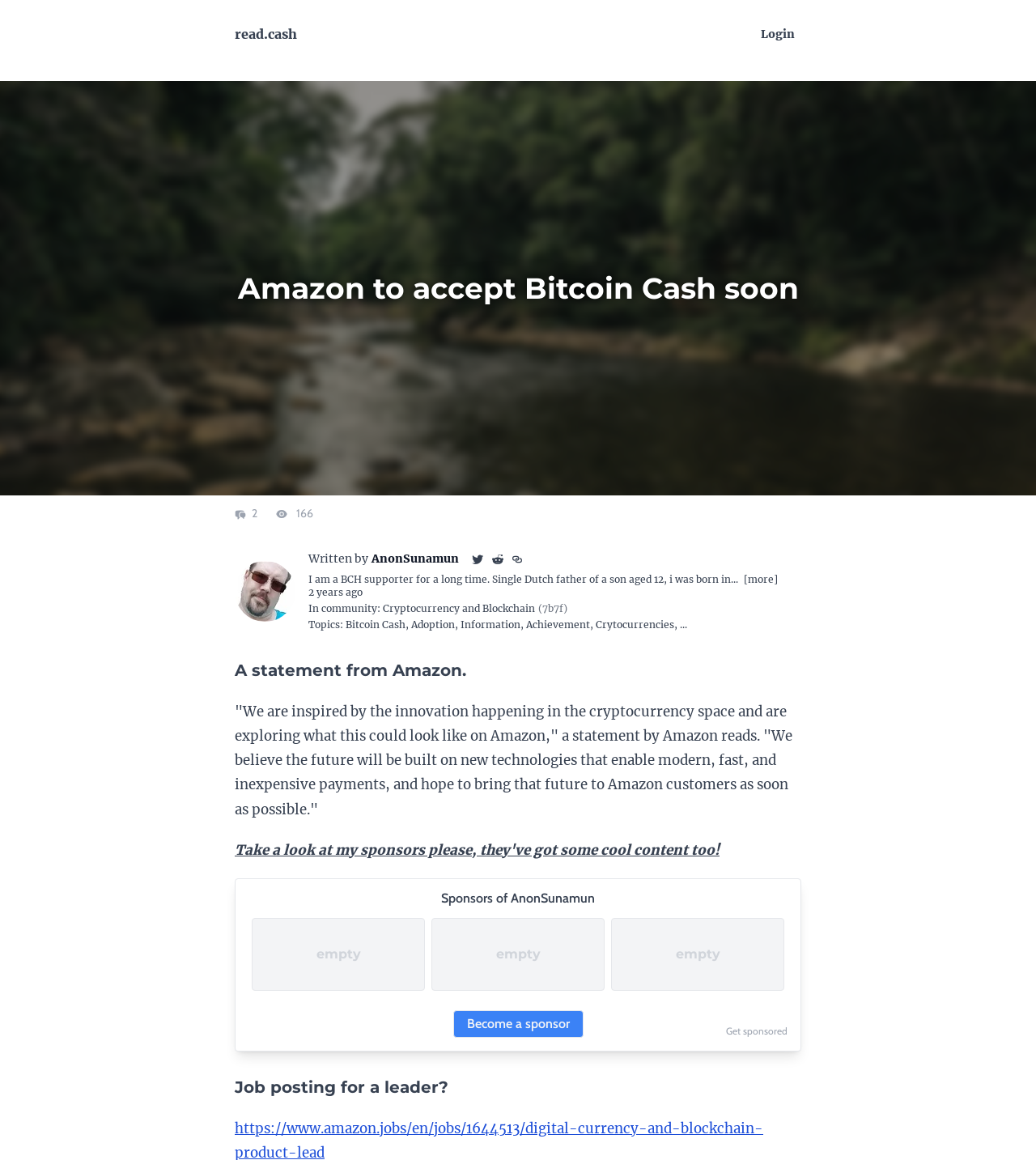Identify the primary heading of the webpage and provide its text.

Amazon to accept Bitcoin Cash soon